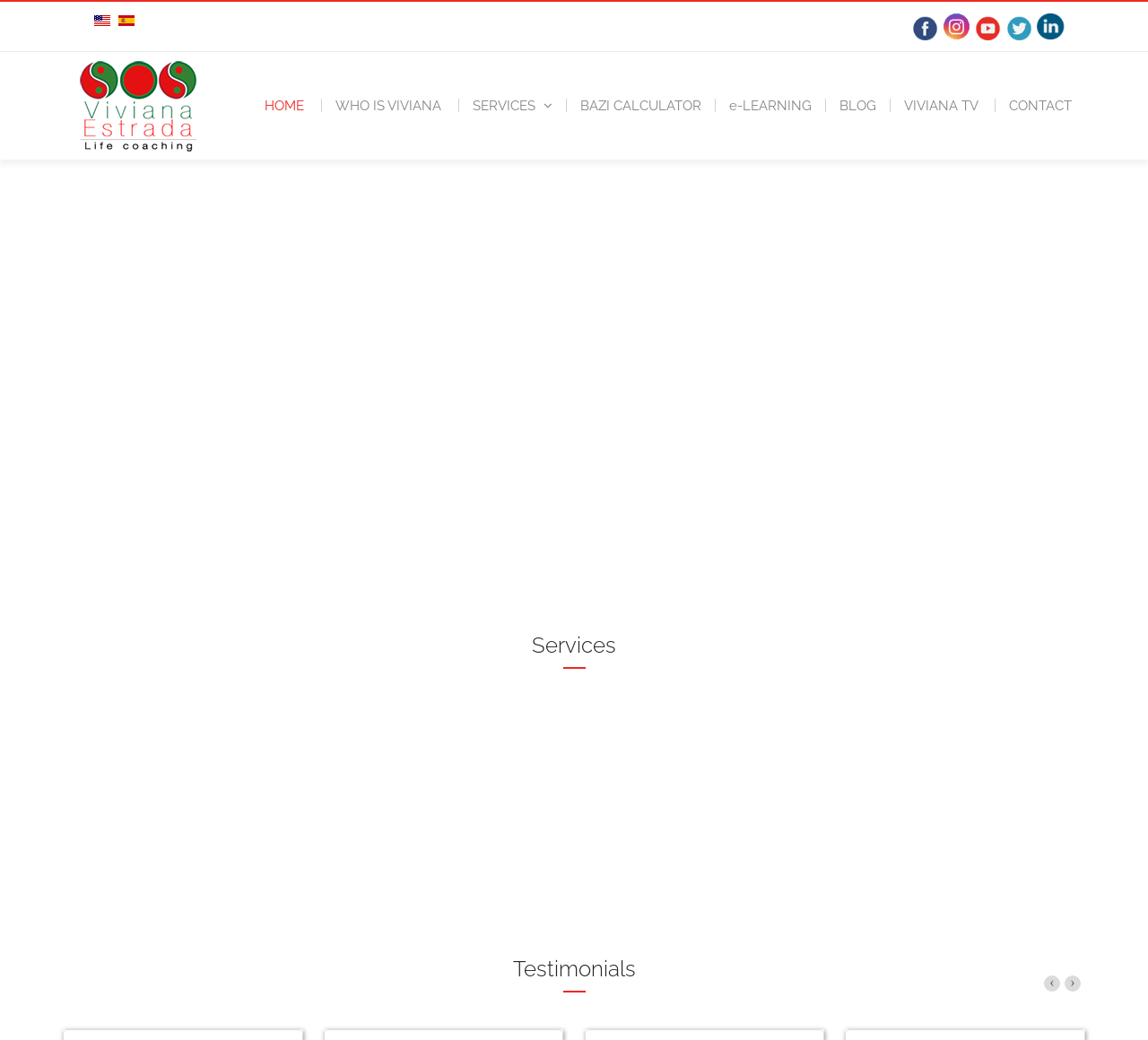Please identify the bounding box coordinates of the element's region that I should click in order to complete the following instruction: "Explore the services offered by Viviana Estrada". The bounding box coordinates consist of four float numbers between 0 and 1, i.e., [left, top, right, bottom].

[0.4, 0.094, 0.493, 0.109]